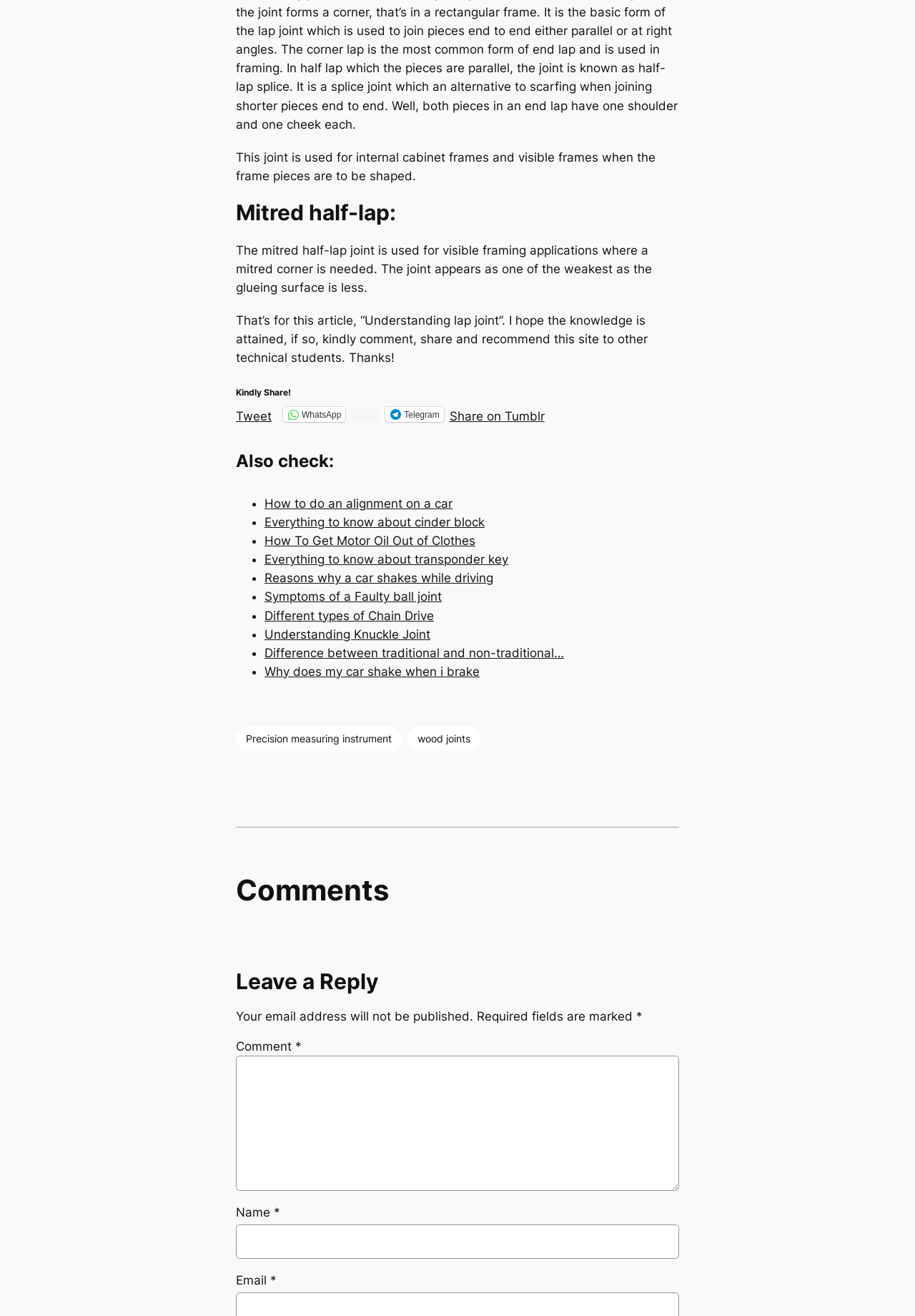Please identify the bounding box coordinates of the element's region that should be clicked to execute the following instruction: "Click on the 'Share on Tumblr' link". The bounding box coordinates must be four float numbers between 0 and 1, i.e., [left, top, right, bottom].

[0.491, 0.309, 0.595, 0.319]